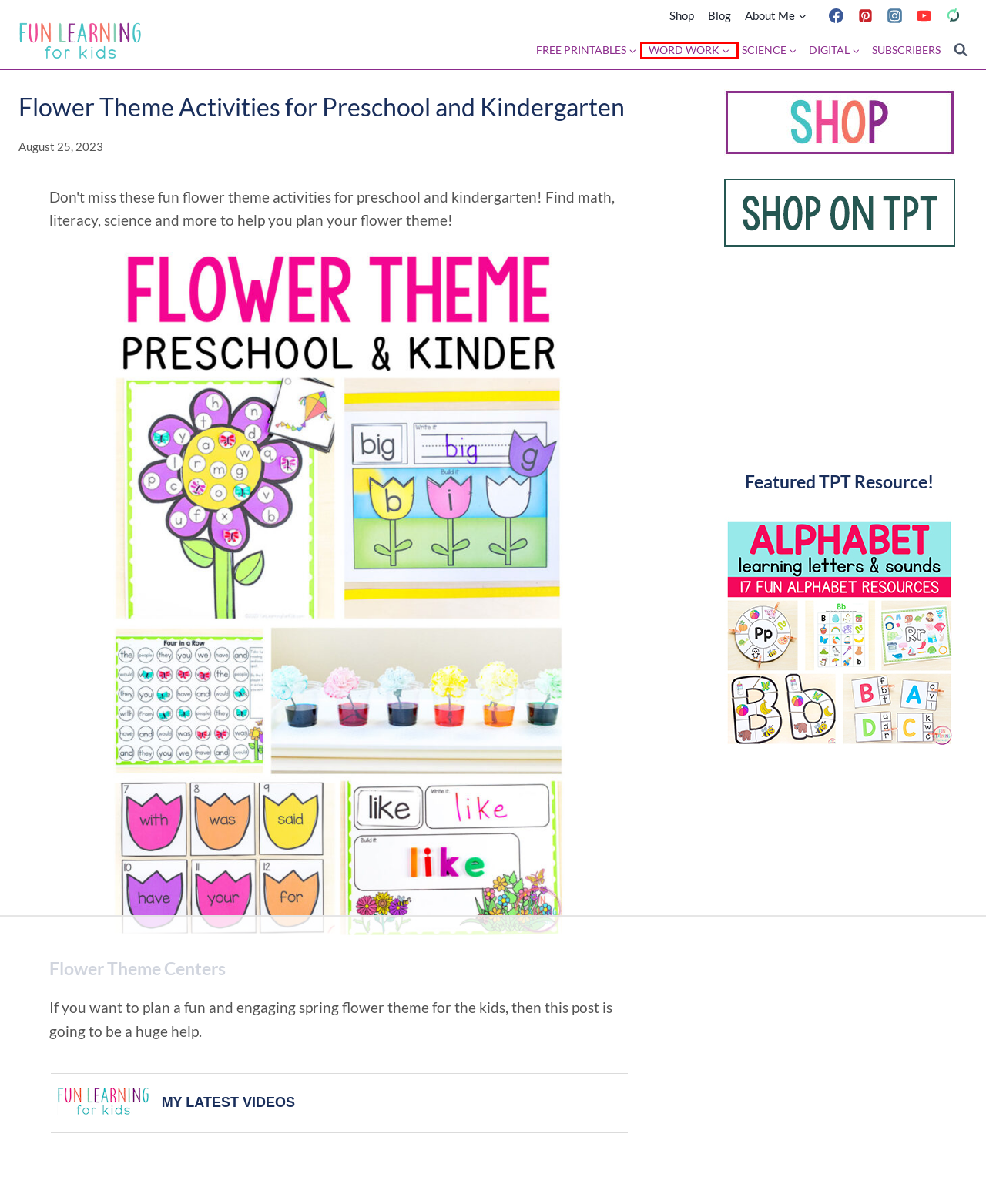Examine the screenshot of the webpage, which includes a red bounding box around an element. Choose the best matching webpage description for the page that will be displayed after clicking the element inside the red bounding box. Here are the candidates:
A. Fun Learning for Kids
B. Fun Science Experiments for Kids
C. Free Google Slides and Seesaw Activities for K-2
D. 400+ Free Printables and Activities for Kids
E. Fun Learning for Kids Teaching Resources | Teachers Pay Teachers
F. About Me
G. 100 Word Work Activities for Kids That Are Super Fun
H. Subscriber Freebies

G